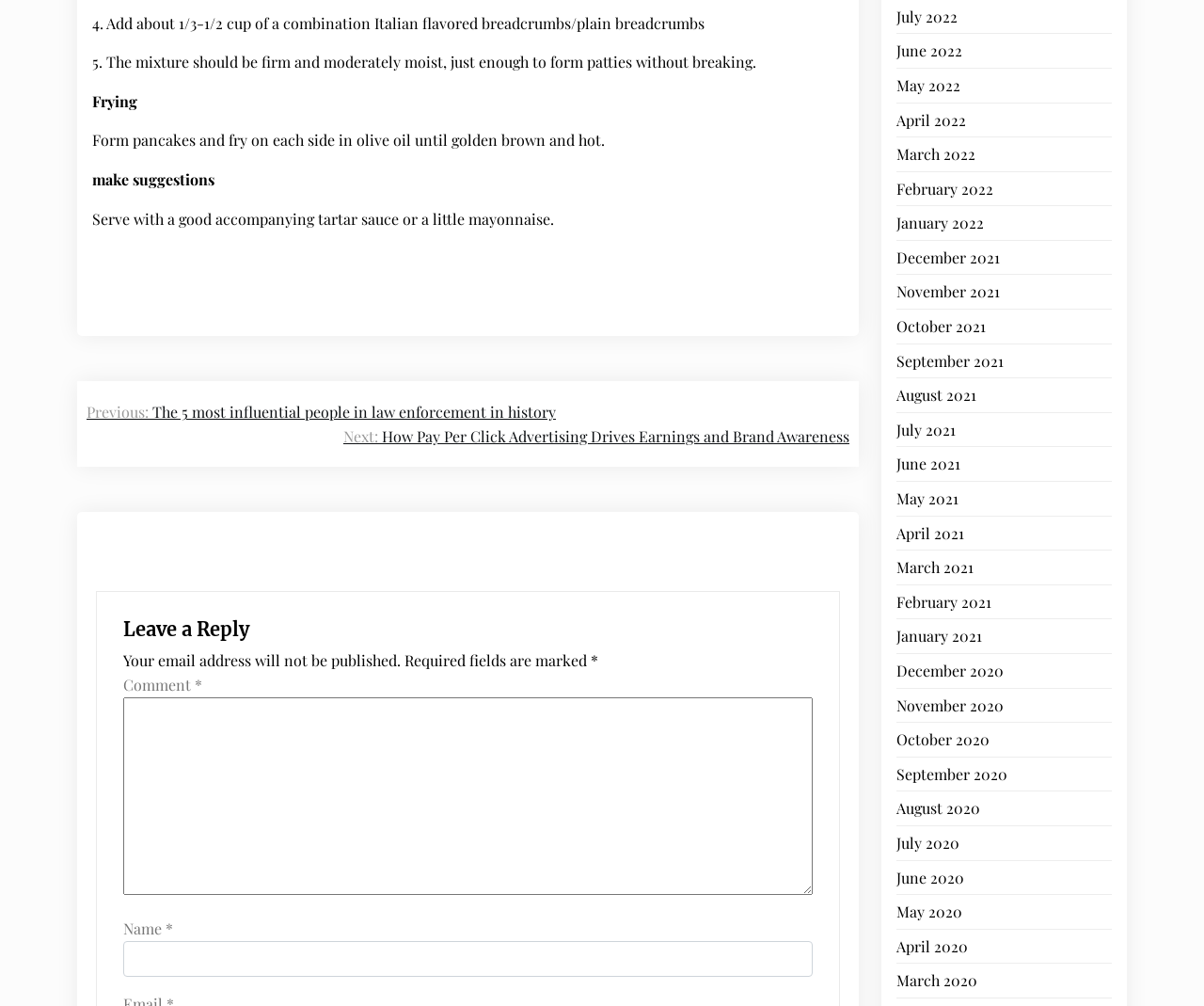Locate the UI element described as follows: "Finance". Return the bounding box coordinates as four float numbers between 0 and 1 in the order [left, top, right, bottom].

None